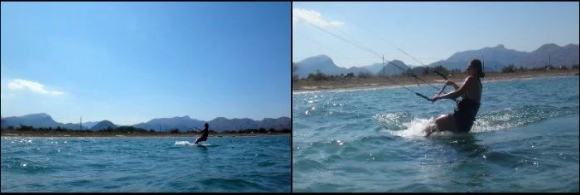What is the name of the organization guiding Maria Jose and Matías?
Refer to the image and answer the question using a single word or phrase.

Asociación Aprende a Navegar and Mallorca Kiteschool